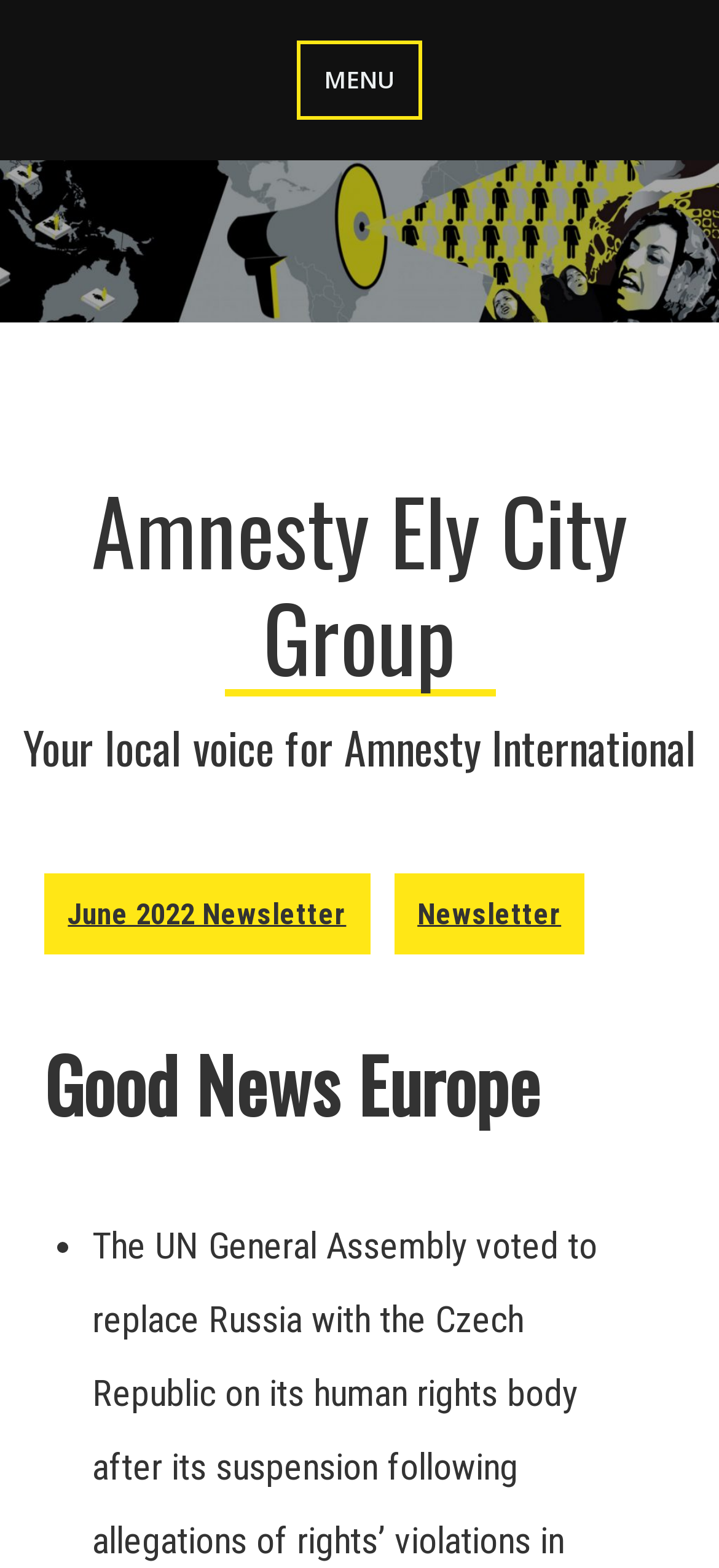Find the bounding box coordinates corresponding to the UI element with the description: "Amnesty Ely City Group". The coordinates should be formatted as [left, top, right, bottom], with values as floats between 0 and 1.

[0.127, 0.296, 0.873, 0.447]